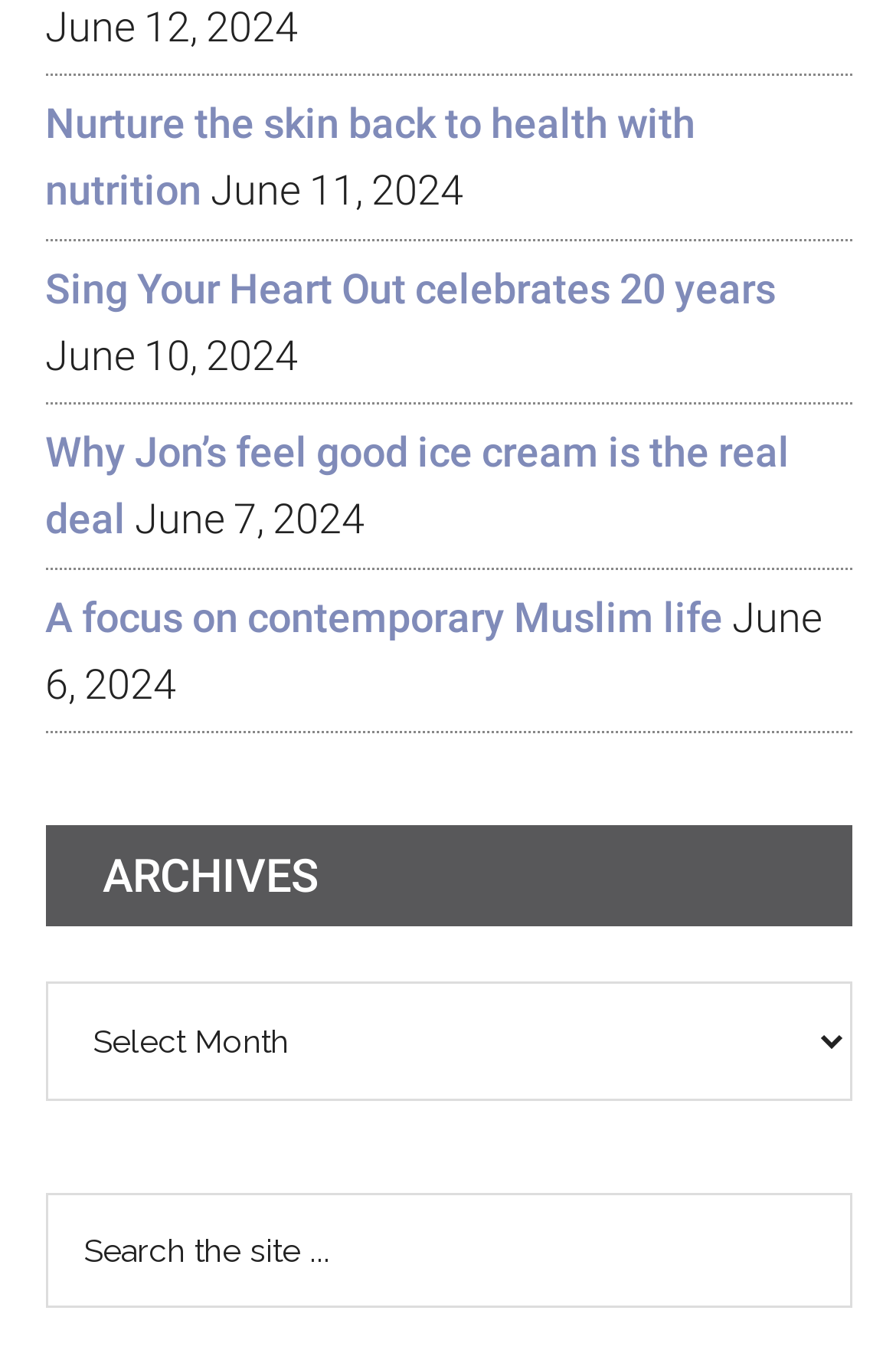What is the title of the section below the articles?
Based on the visual content, answer with a single word or a brief phrase.

ARCHIVES